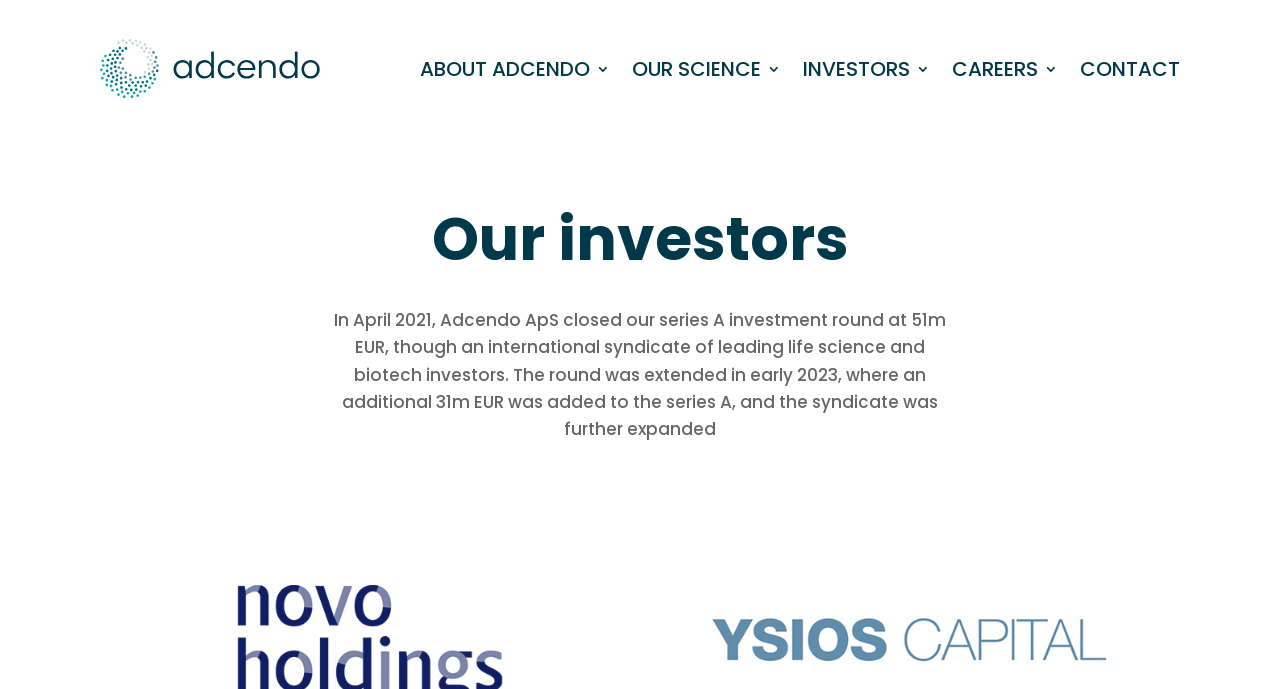When was the series A investment round extended?
Analyze the image and provide a thorough answer to the question.

The page explicitly states that the series A investment round was extended in early 2023, adding an additional 31m EUR to the initial 51m EUR.